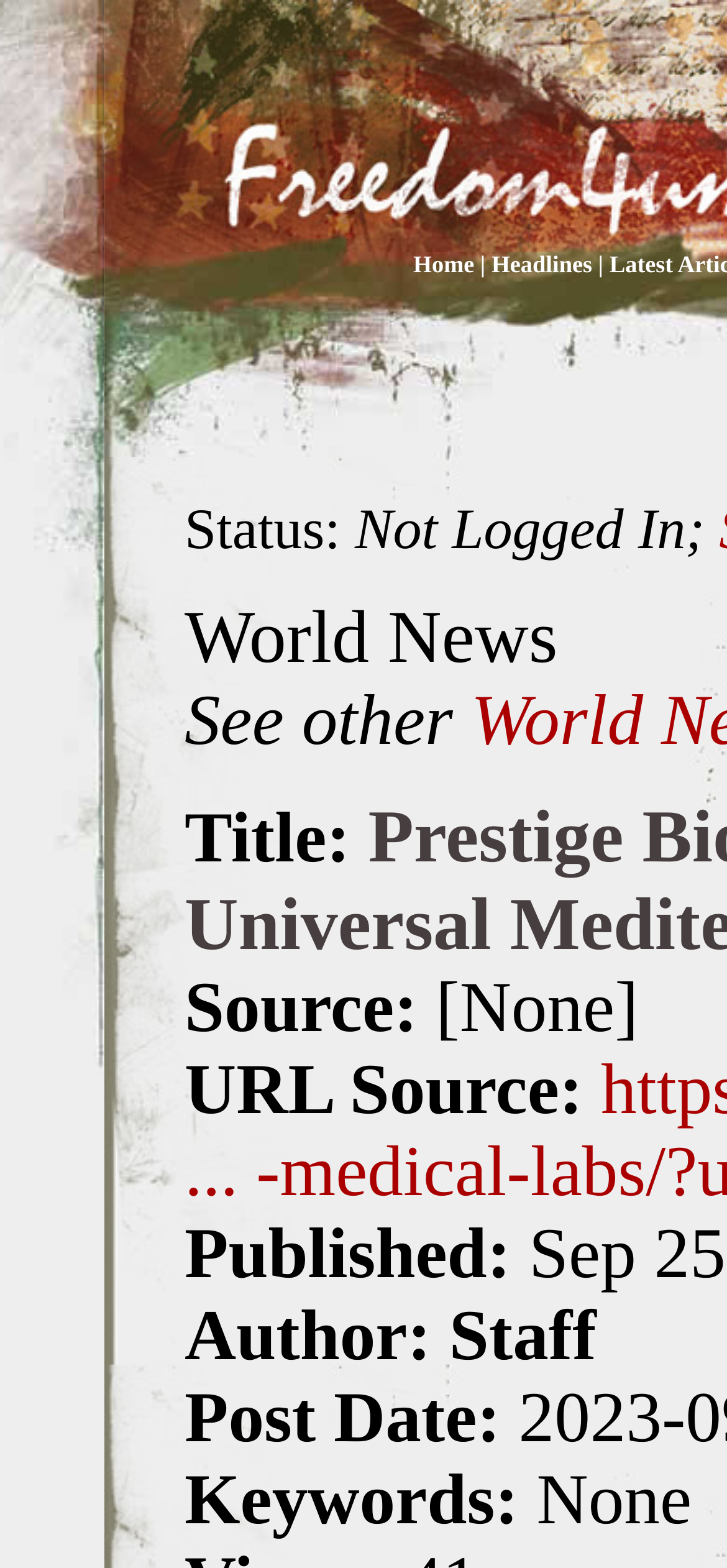What is the status of the user?
Look at the image and provide a short answer using one word or a phrase.

Not Logged In